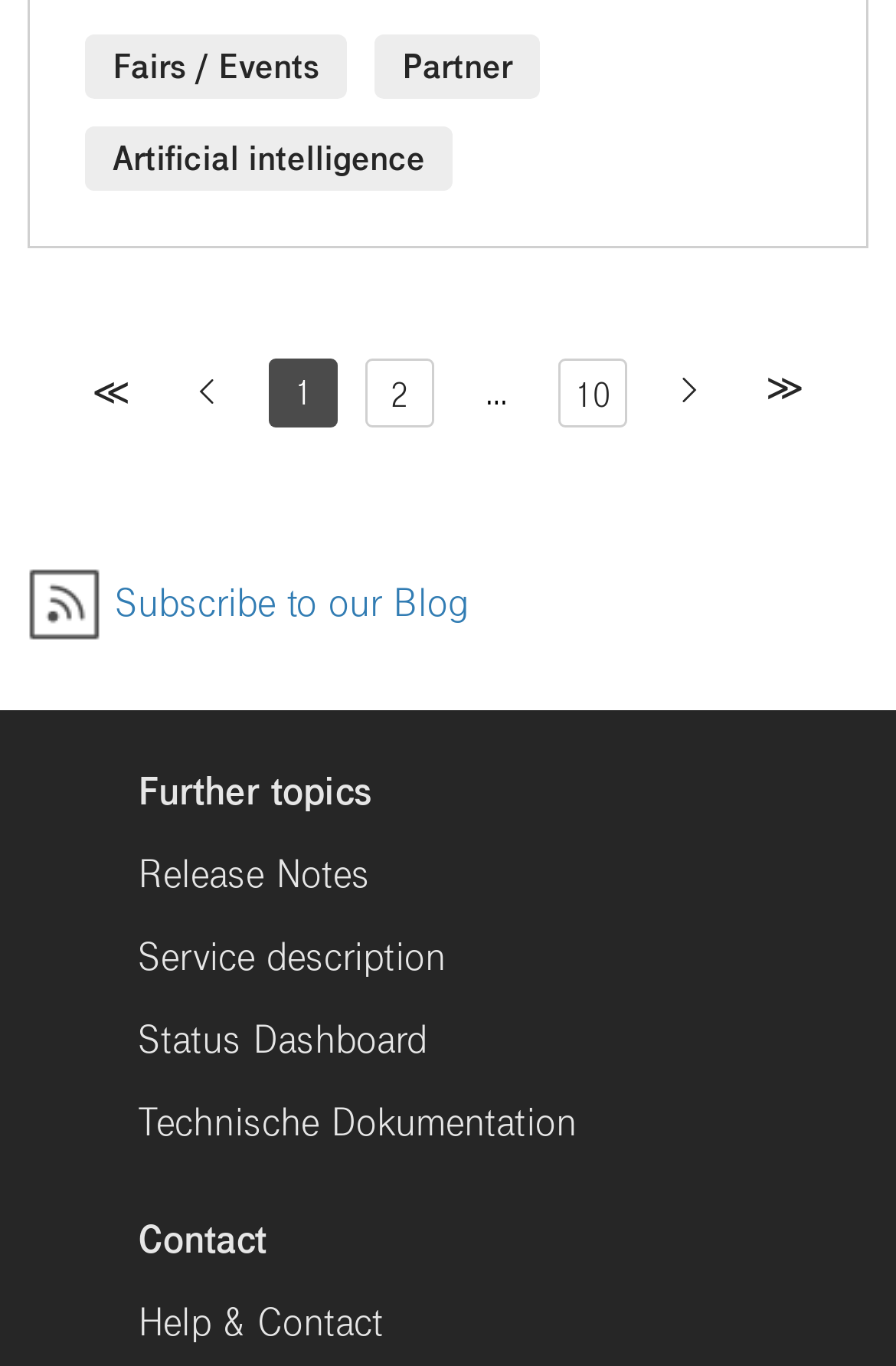Pinpoint the bounding box coordinates of the area that must be clicked to complete this instruction: "Click on Release Notes".

[0.154, 0.621, 0.846, 0.661]